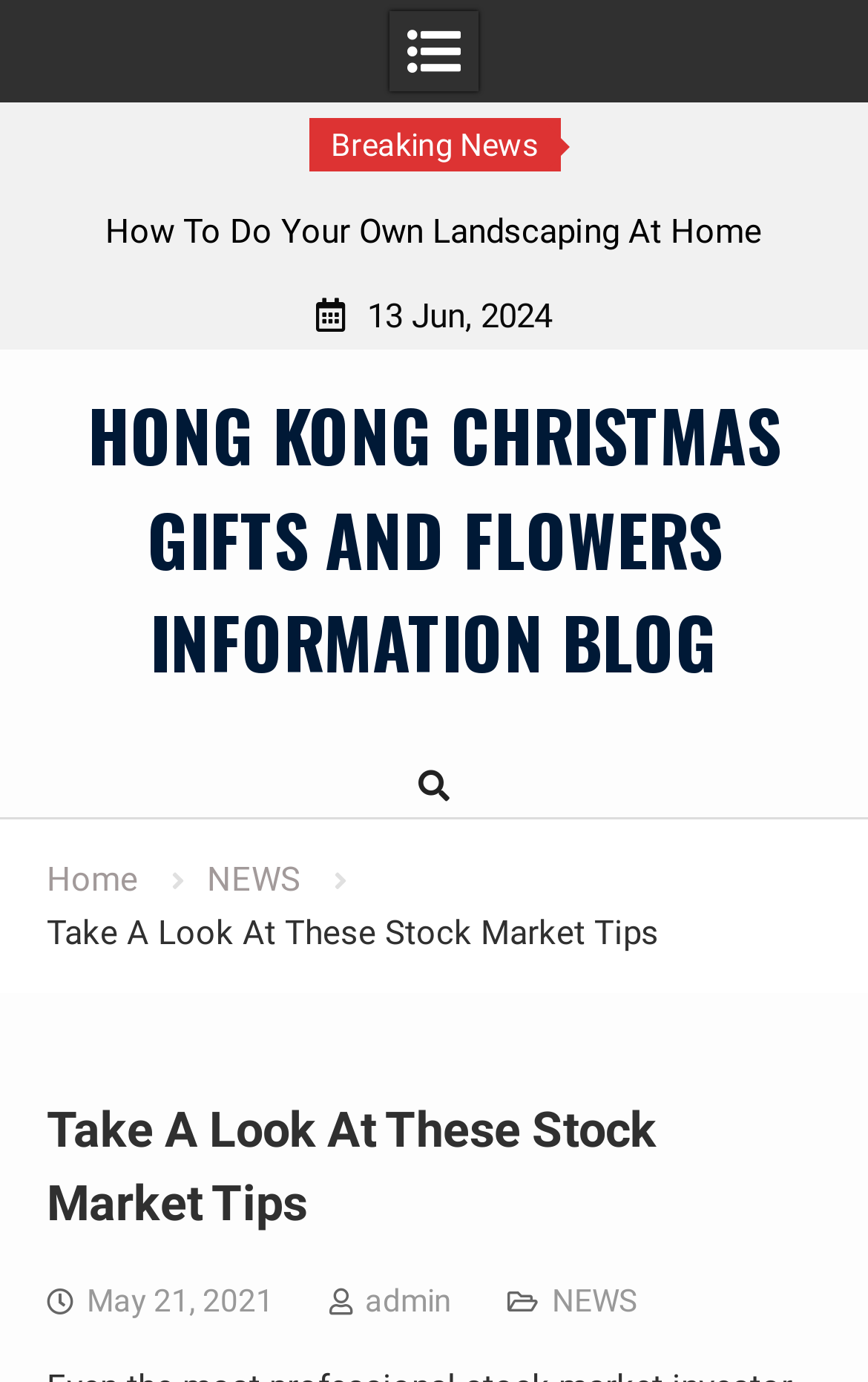Refer to the screenshot and give an in-depth answer to this question: What is the date of the news article?

I found the date of the news article by looking at the StaticText element with the text '13 Jun, 2024' which is located at the coordinates [0.423, 0.215, 0.636, 0.244].